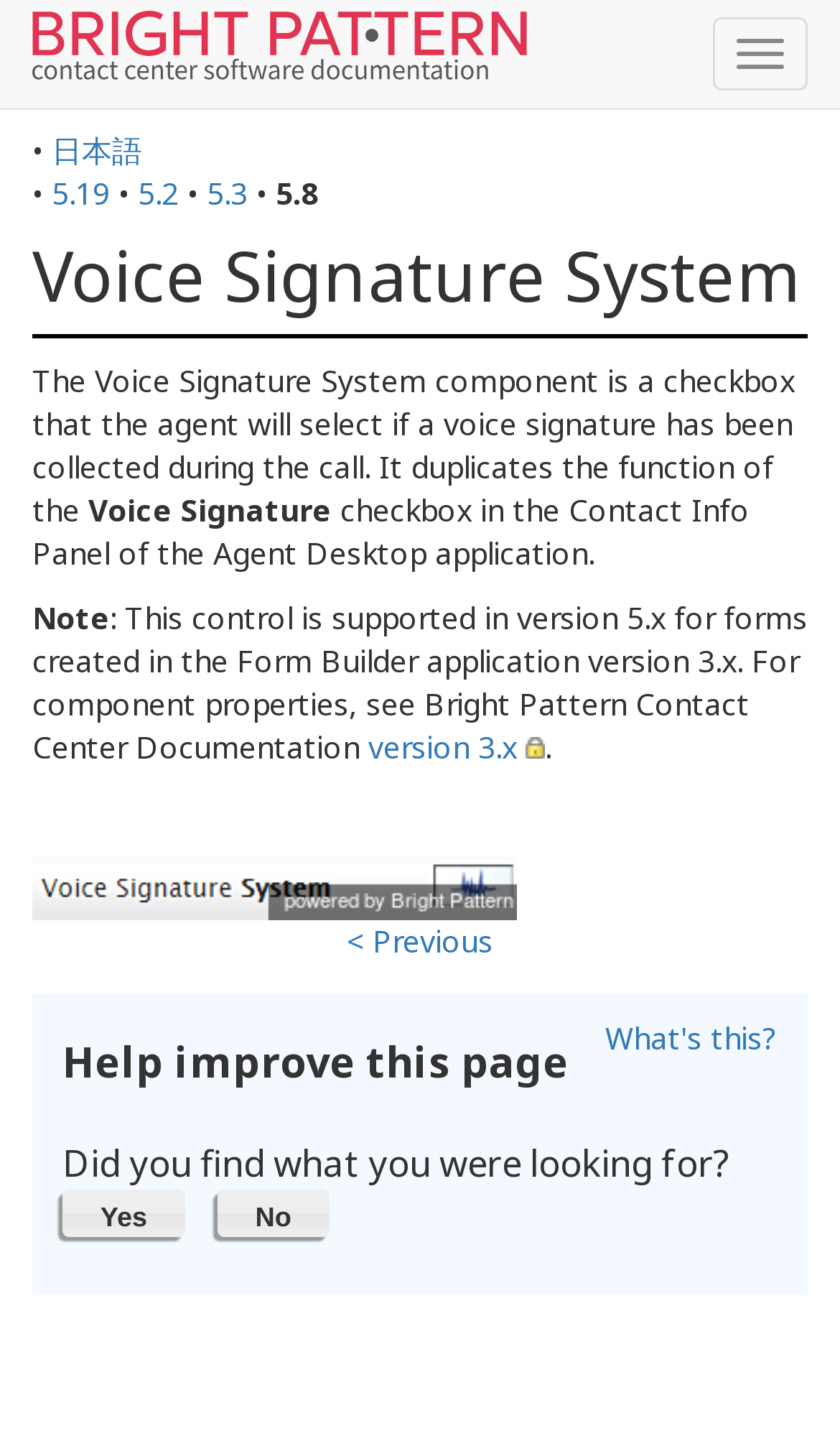In which version is the Voice Signature System component supported?
Give a detailed and exhaustive answer to the question.

According to the webpage, the Voice Signature System component is supported in version 5.x for forms created in the Form Builder application version 3.x.